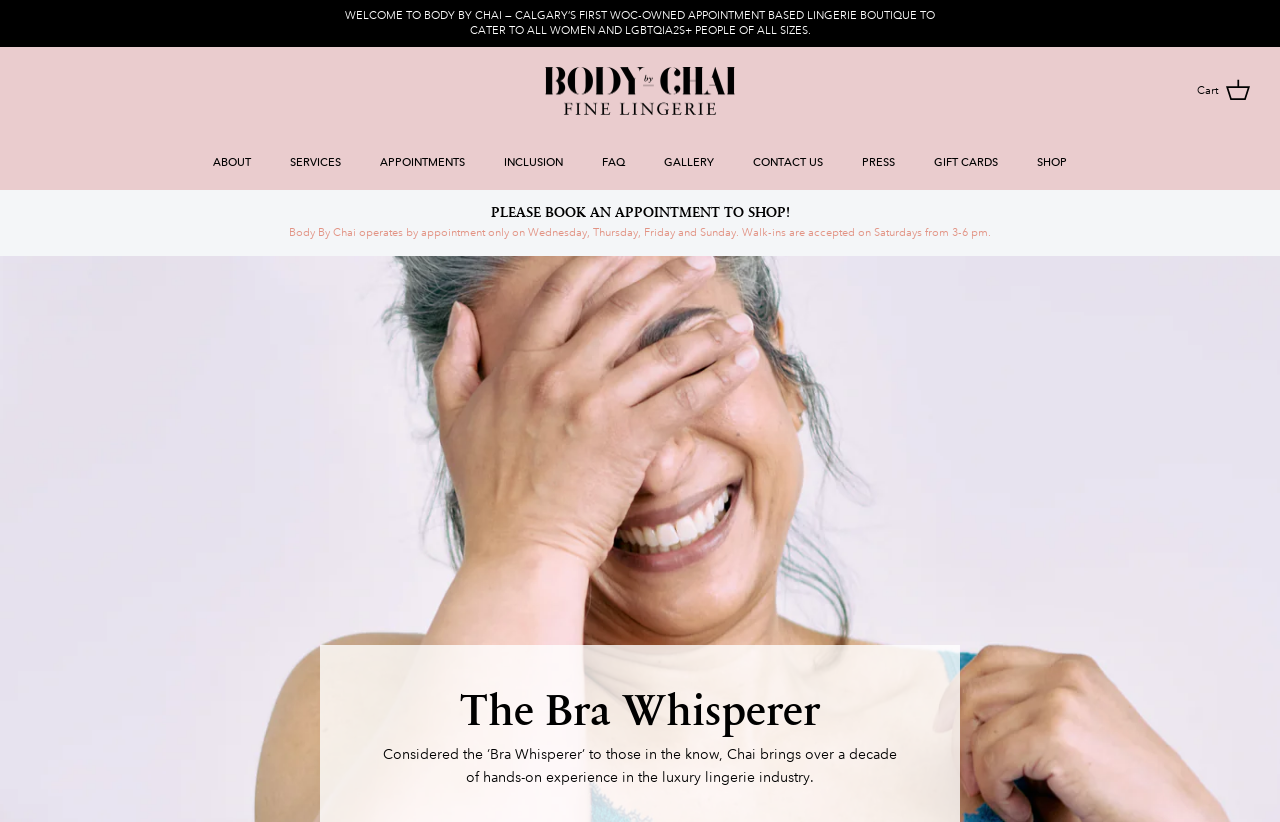Respond to the following query with just one word or a short phrase: 
How many navigation links are there?

11